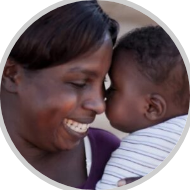Based on the image, give a detailed response to the question: What is the age of the child?

The caption describes the child as a 'young boy', which suggests that the child is in the early stages of childhood, but the exact age is not specified.